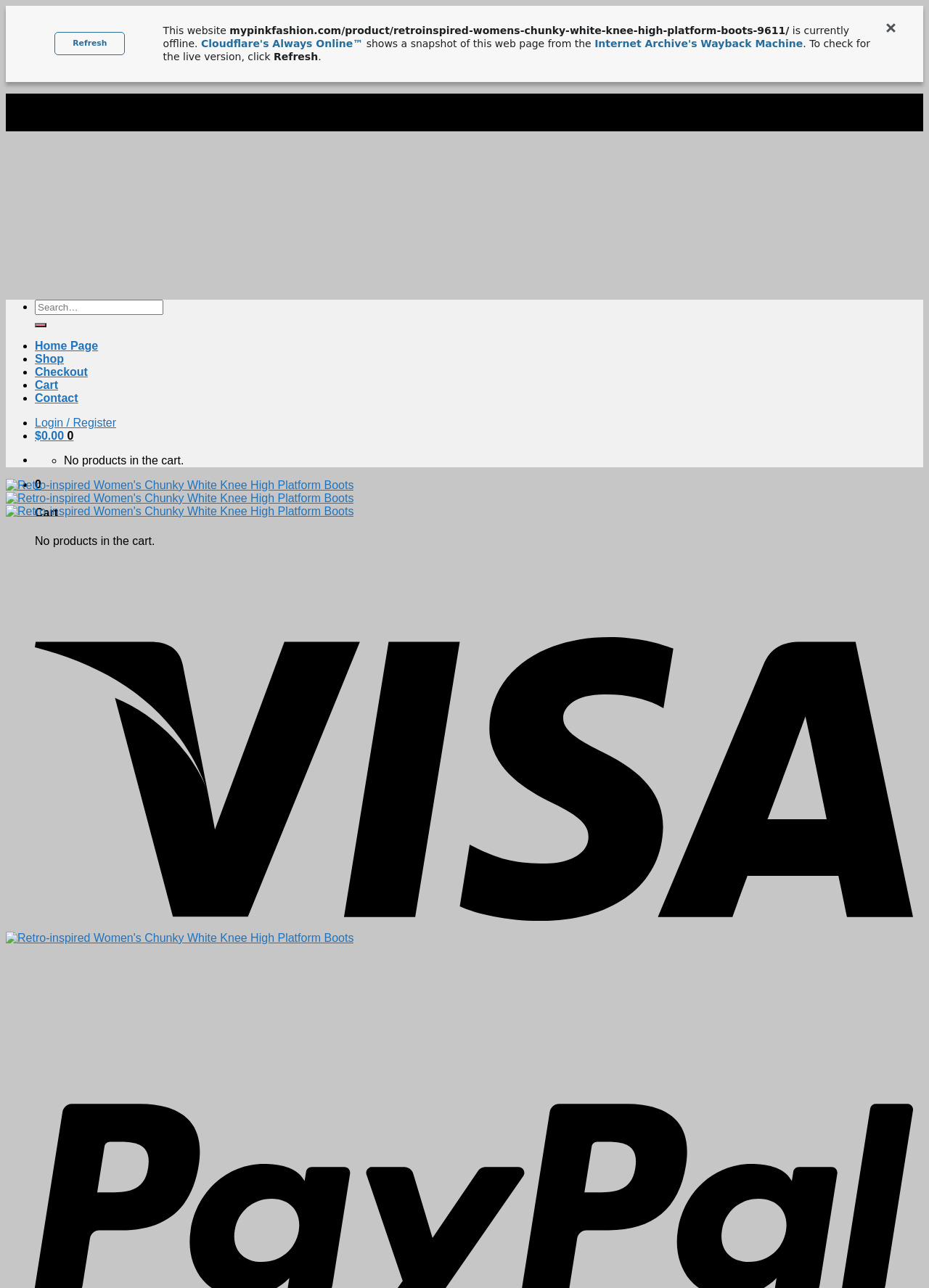Please examine the image and provide a detailed answer to the question: What is the navigation menu item after 'Home Page'?

The navigation menu items are listed in a series of links, with 'Home Page' followed by 'Shop', as indicated by the links 'Home Page' and 'Shop' with their corresponding list markers.